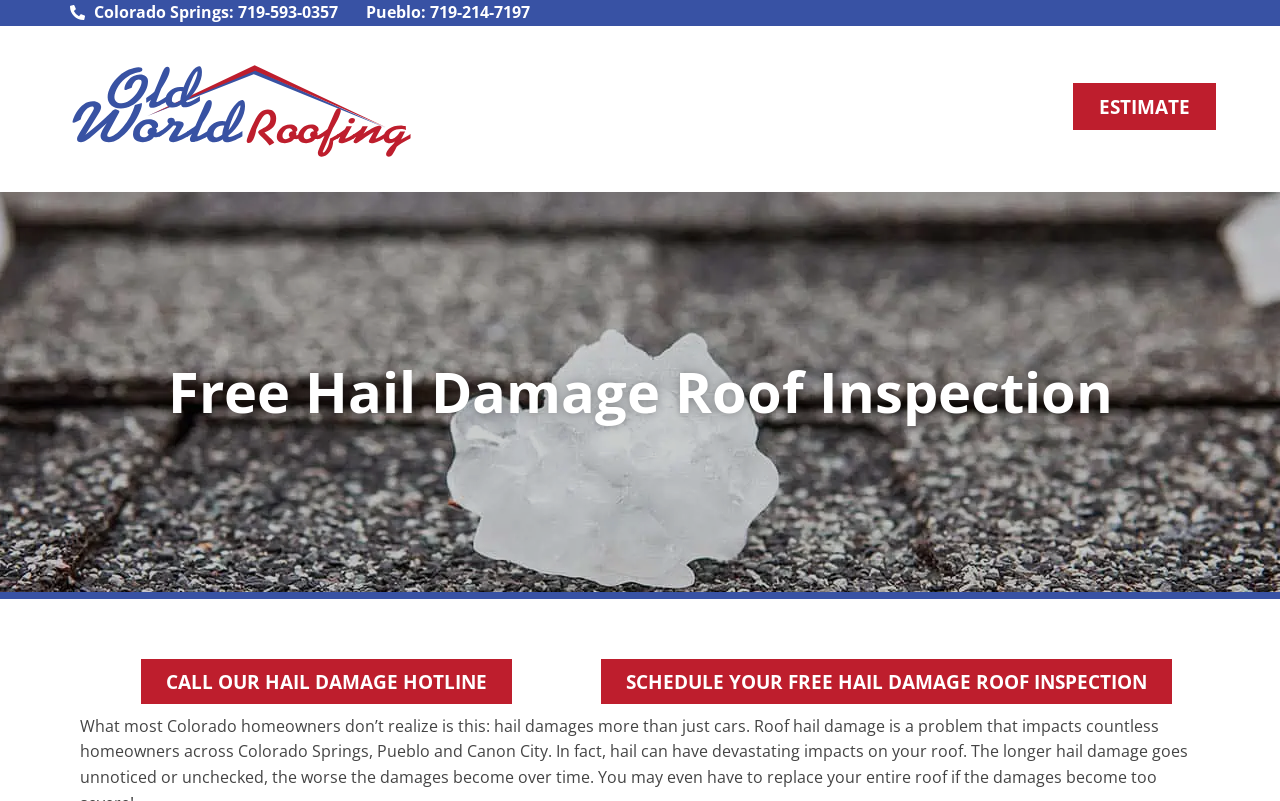Identify the bounding box for the UI element described as: "Estimate". The coordinates should be four float numbers between 0 and 1, i.e., [left, top, right, bottom].

[0.838, 0.104, 0.95, 0.163]